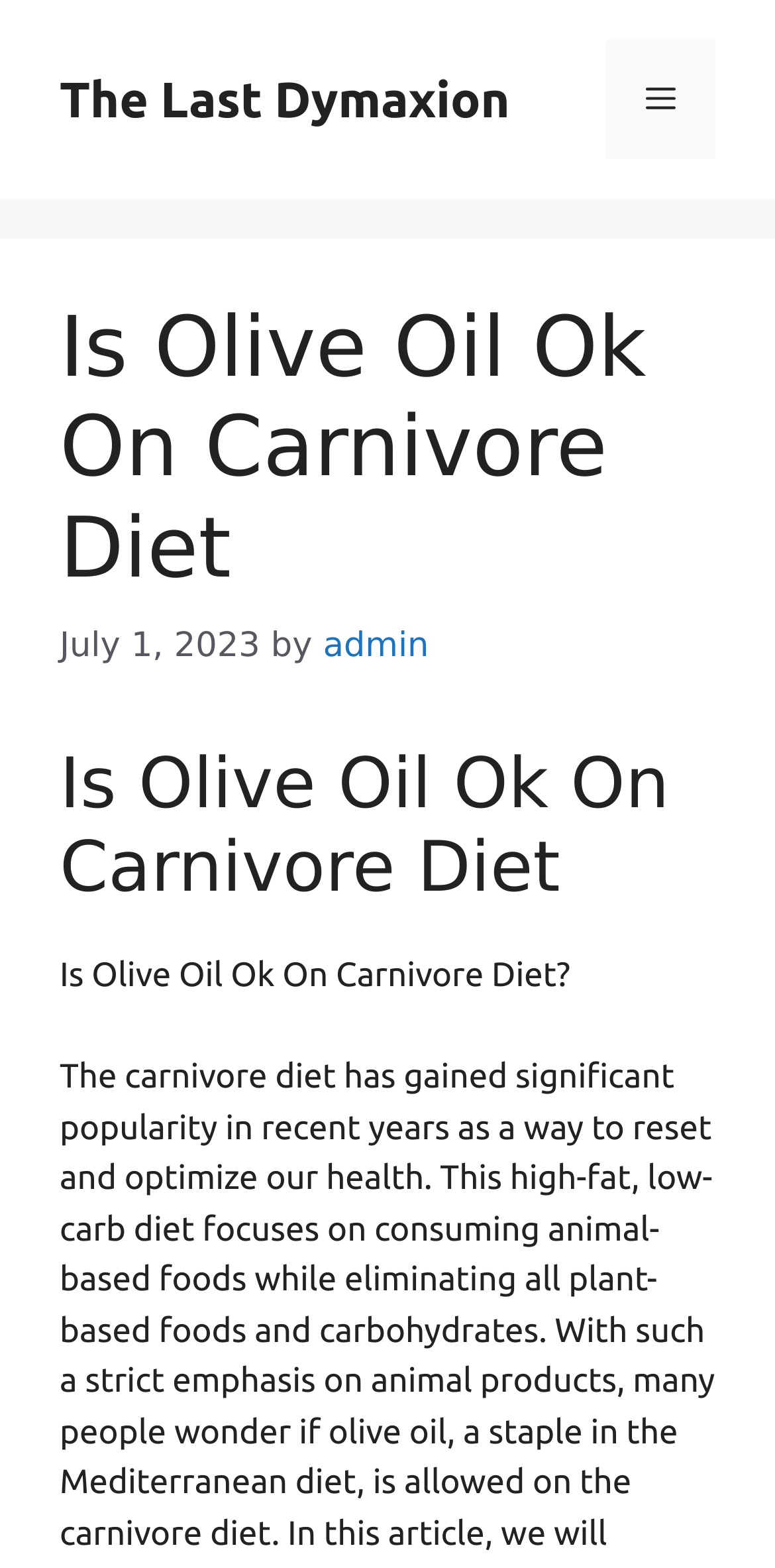Determine the bounding box coordinates for the UI element described. Format the coordinates as (top-left x, top-left y, bottom-right x, bottom-right y) and ensure all values are between 0 and 1. Element description: The Last Dymaxion

[0.077, 0.046, 0.658, 0.081]